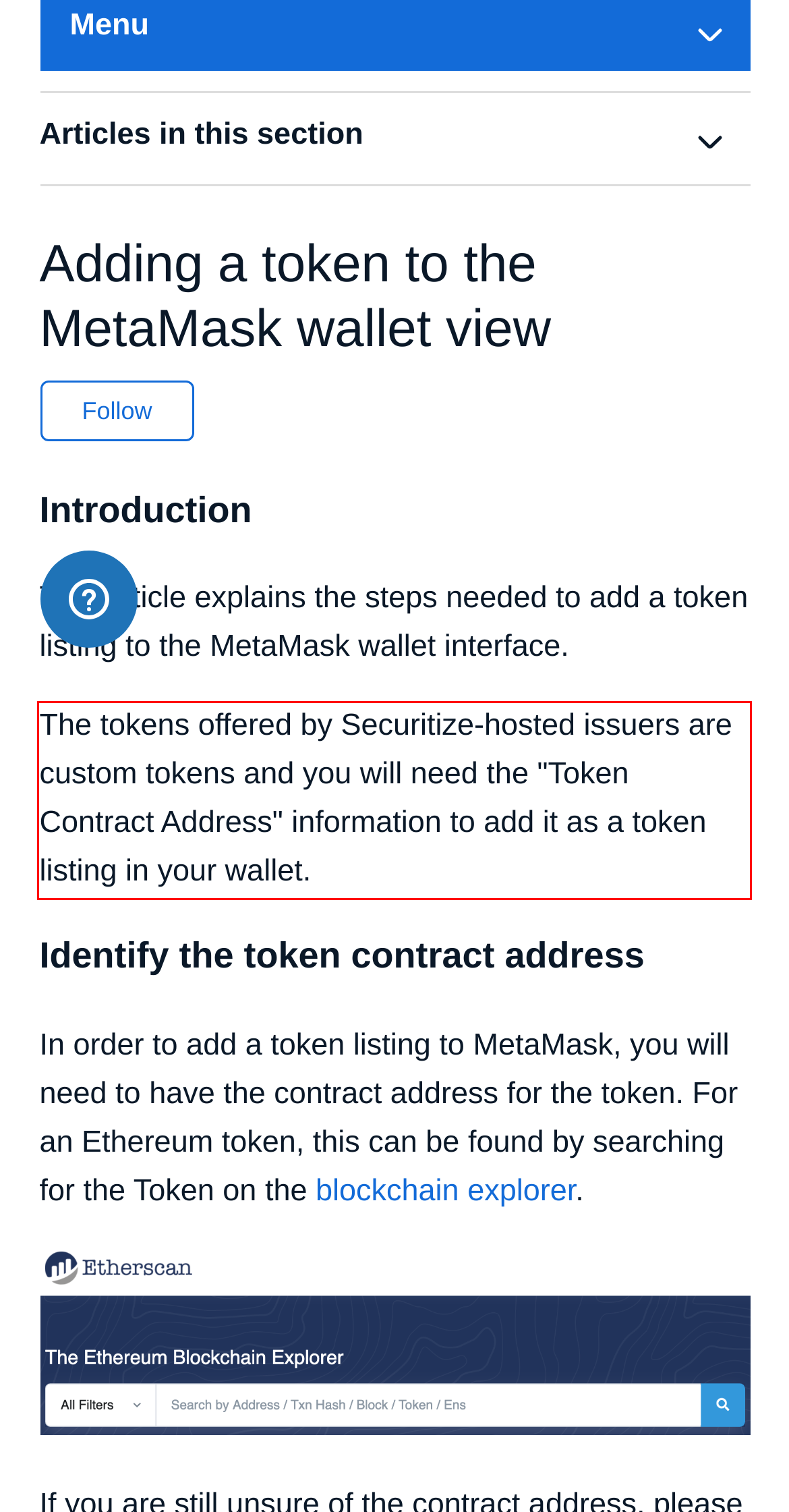Observe the screenshot of the webpage, locate the red bounding box, and extract the text content within it.

The tokens offered by Securitize-hosted issuers are custom tokens and you will need the "Token Contract Address" information to add it as a token listing in your wallet.